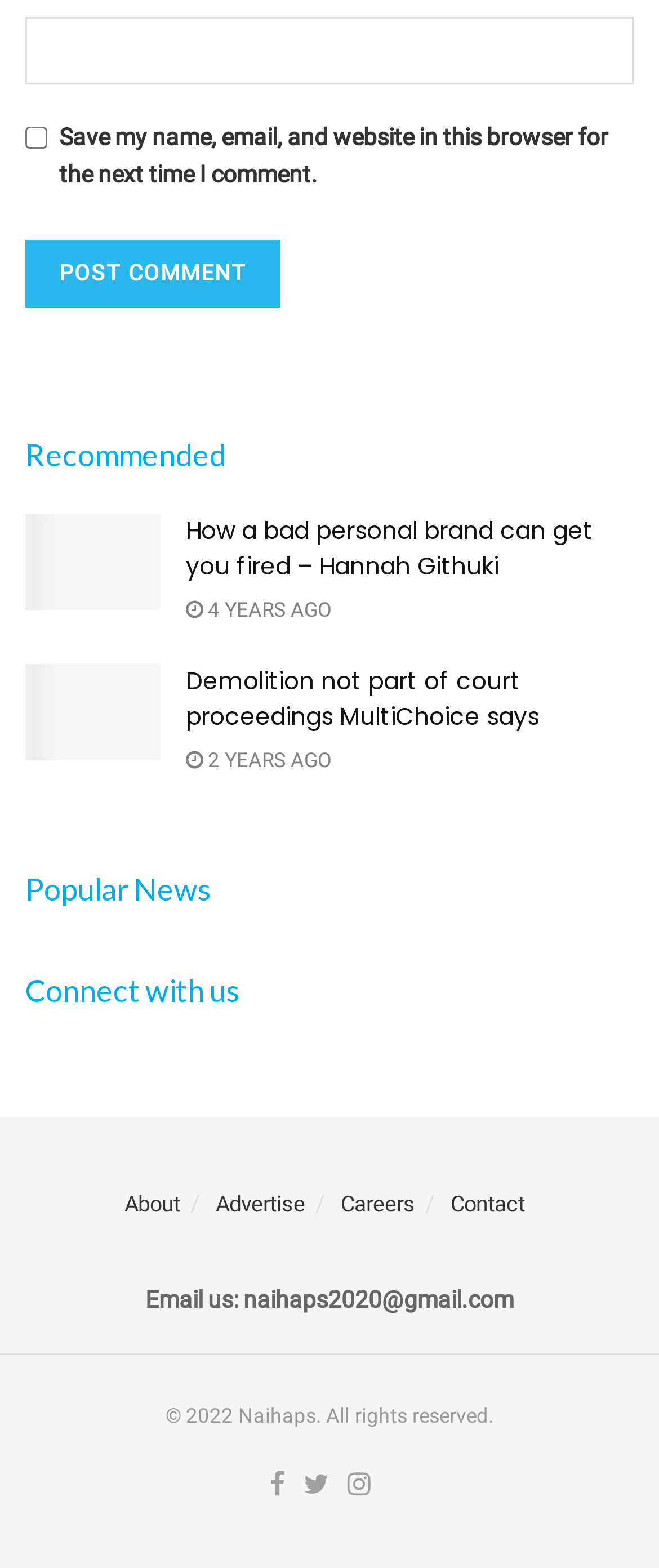Refer to the element description name="submit" value="Post Comment" and identify the corresponding bounding box in the screenshot. Format the coordinates as (top-left x, top-left y, bottom-right x, bottom-right y) with values in the range of 0 to 1.

[0.038, 0.148, 0.426, 0.192]